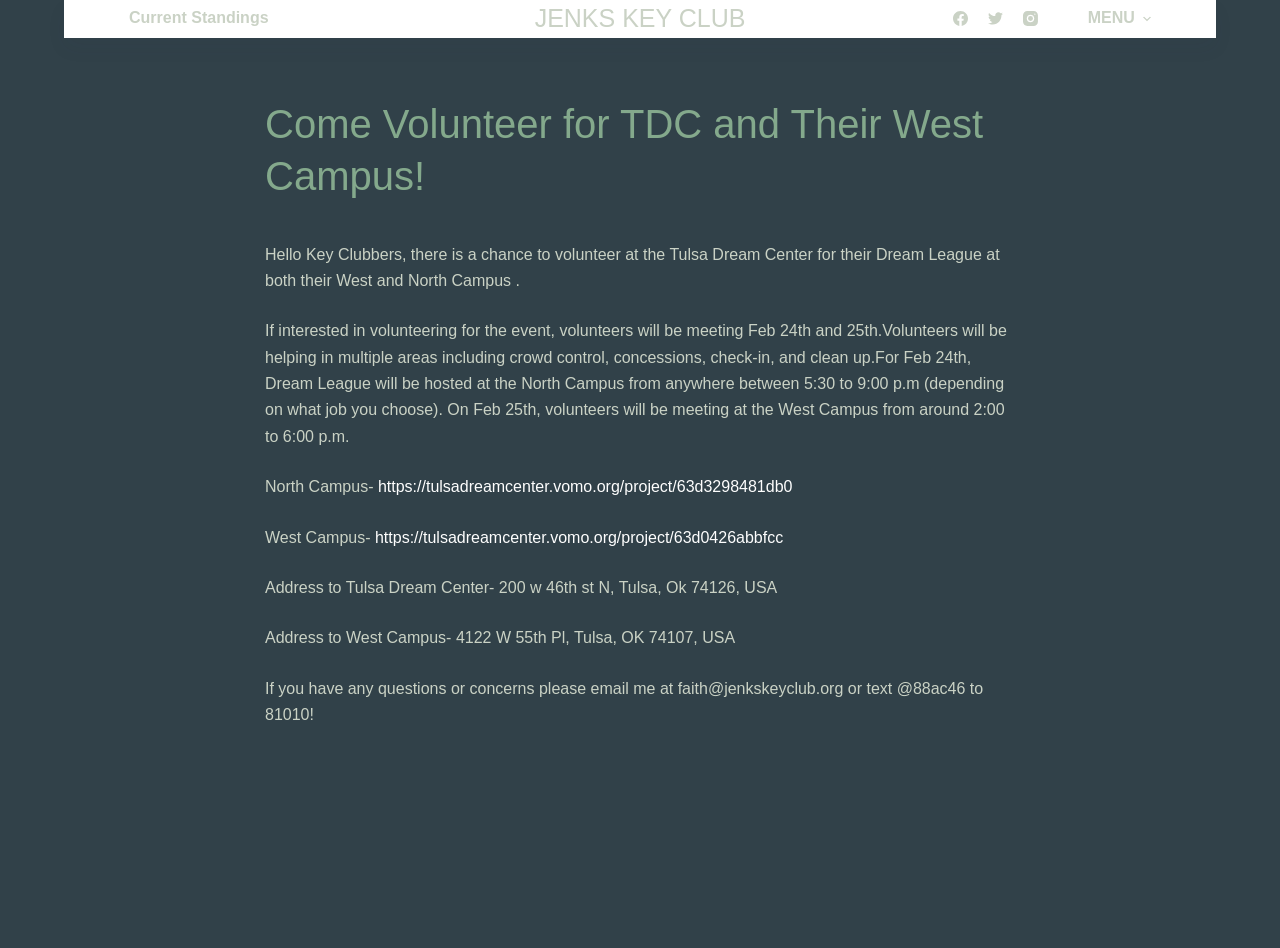Ascertain the bounding box coordinates for the UI element detailed here: "Skip to content". The coordinates should be provided as [left, top, right, bottom] with each value being a float between 0 and 1.

[0.0, 0.0, 0.031, 0.021]